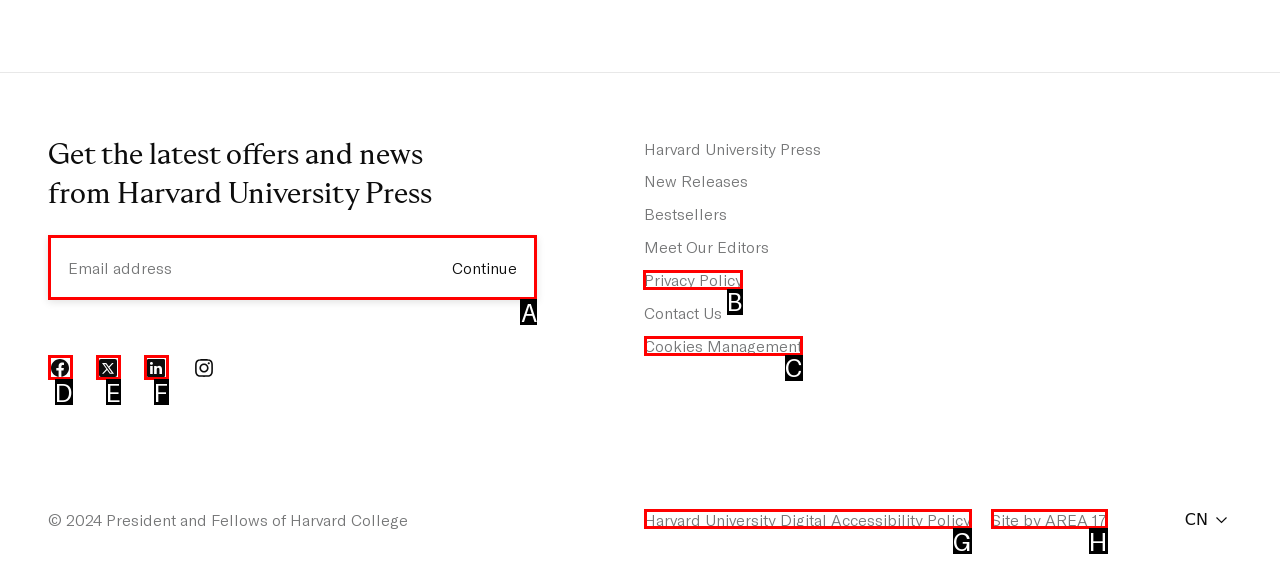Identify which HTML element to click to fulfill the following task: Check the privacy policy. Provide your response using the letter of the correct choice.

B